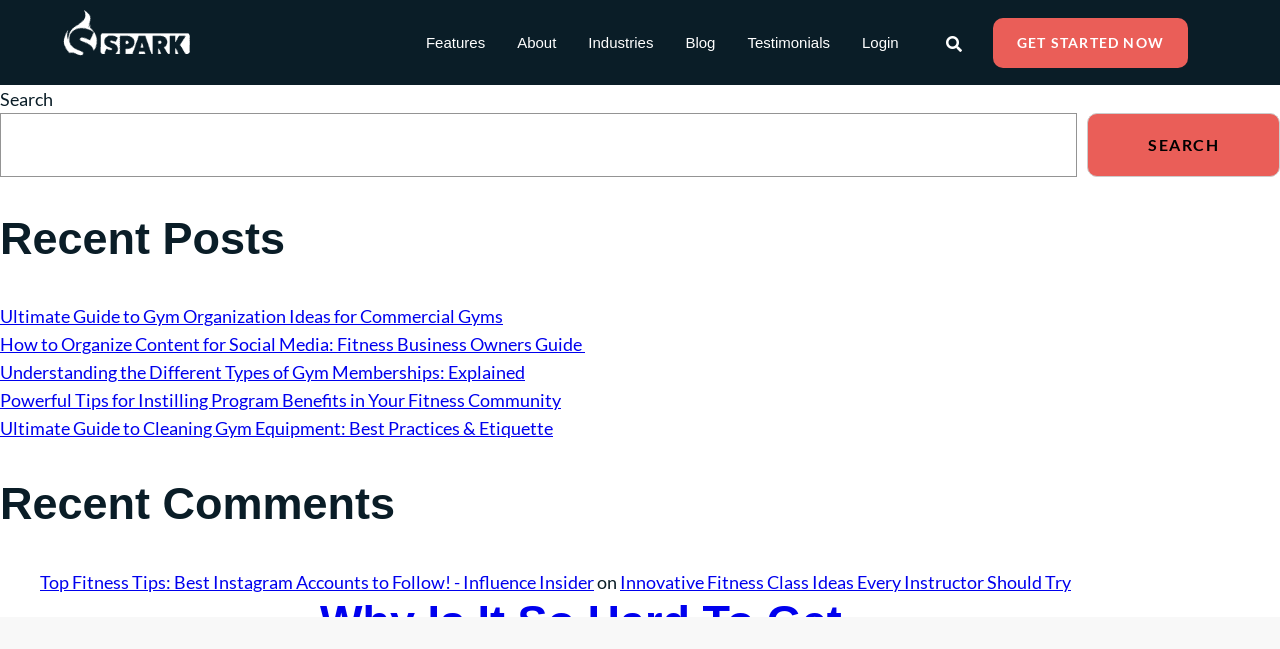Determine the bounding box coordinates for the UI element matching this description: "GET STARTED NOW".

[0.776, 0.027, 0.928, 0.104]